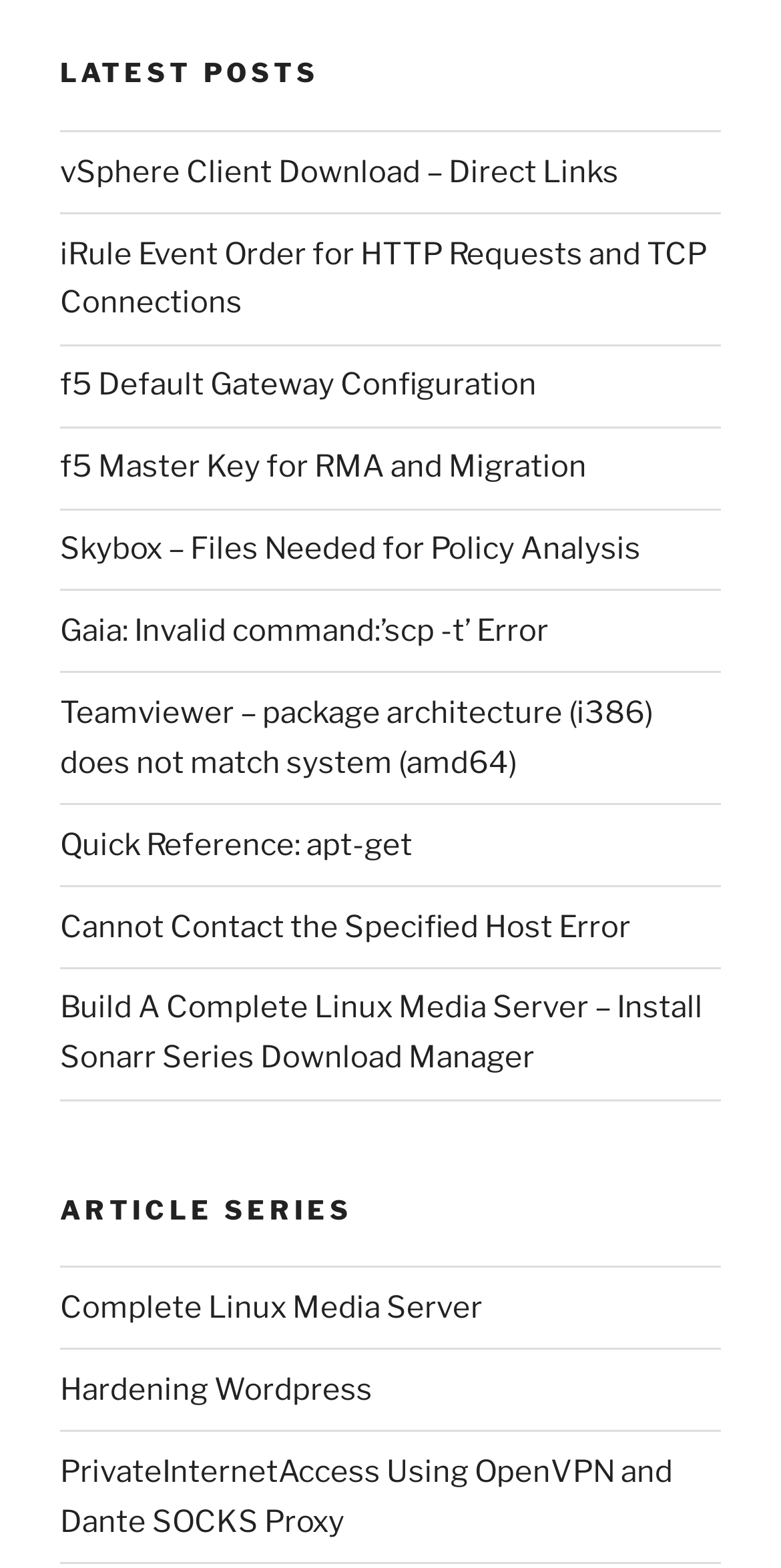Locate the bounding box coordinates of the element that needs to be clicked to carry out the instruction: "Click on 'vSphere Client Download – Direct Links'". The coordinates should be given as four float numbers ranging from 0 to 1, i.e., [left, top, right, bottom].

[0.077, 0.098, 0.792, 0.121]